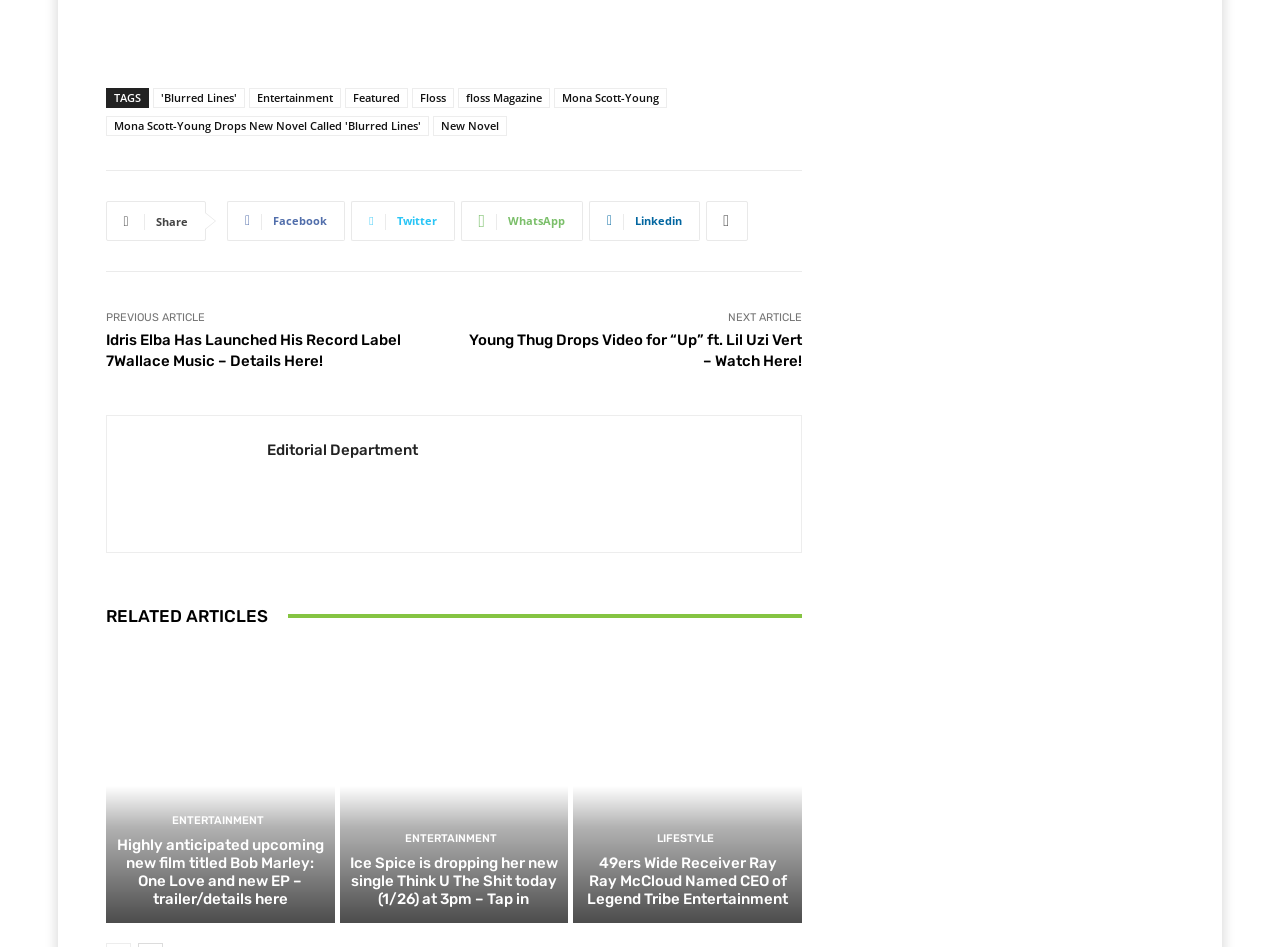Please identify the bounding box coordinates of the clickable area that will fulfill the following instruction: "View 'RELATED ARTICLES'". The coordinates should be in the format of four float numbers between 0 and 1, i.e., [left, top, right, bottom].

[0.083, 0.634, 0.627, 0.666]